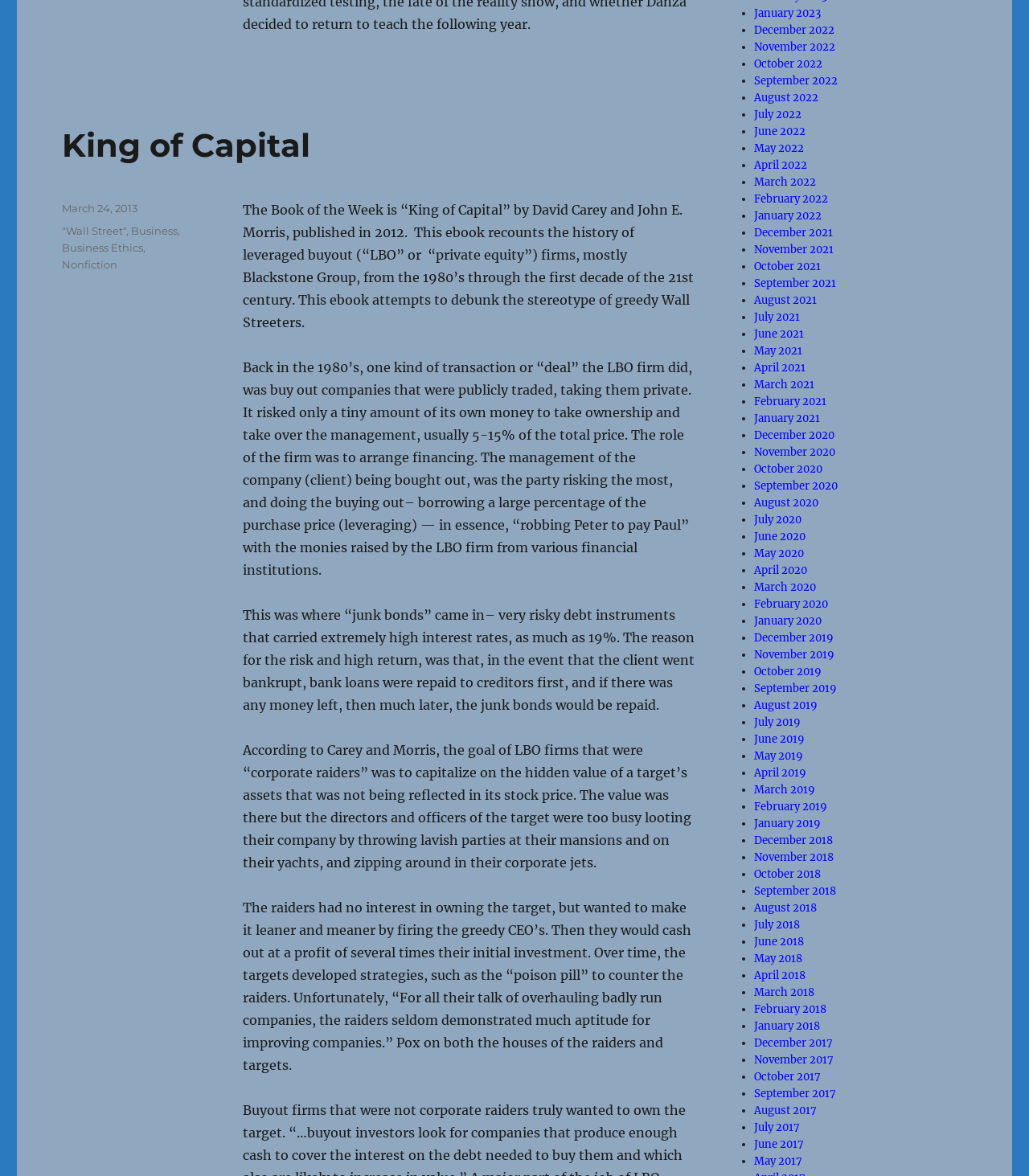Provide the bounding box coordinates of the HTML element described by the text: "King of Capital".

[0.06, 0.107, 0.302, 0.14]